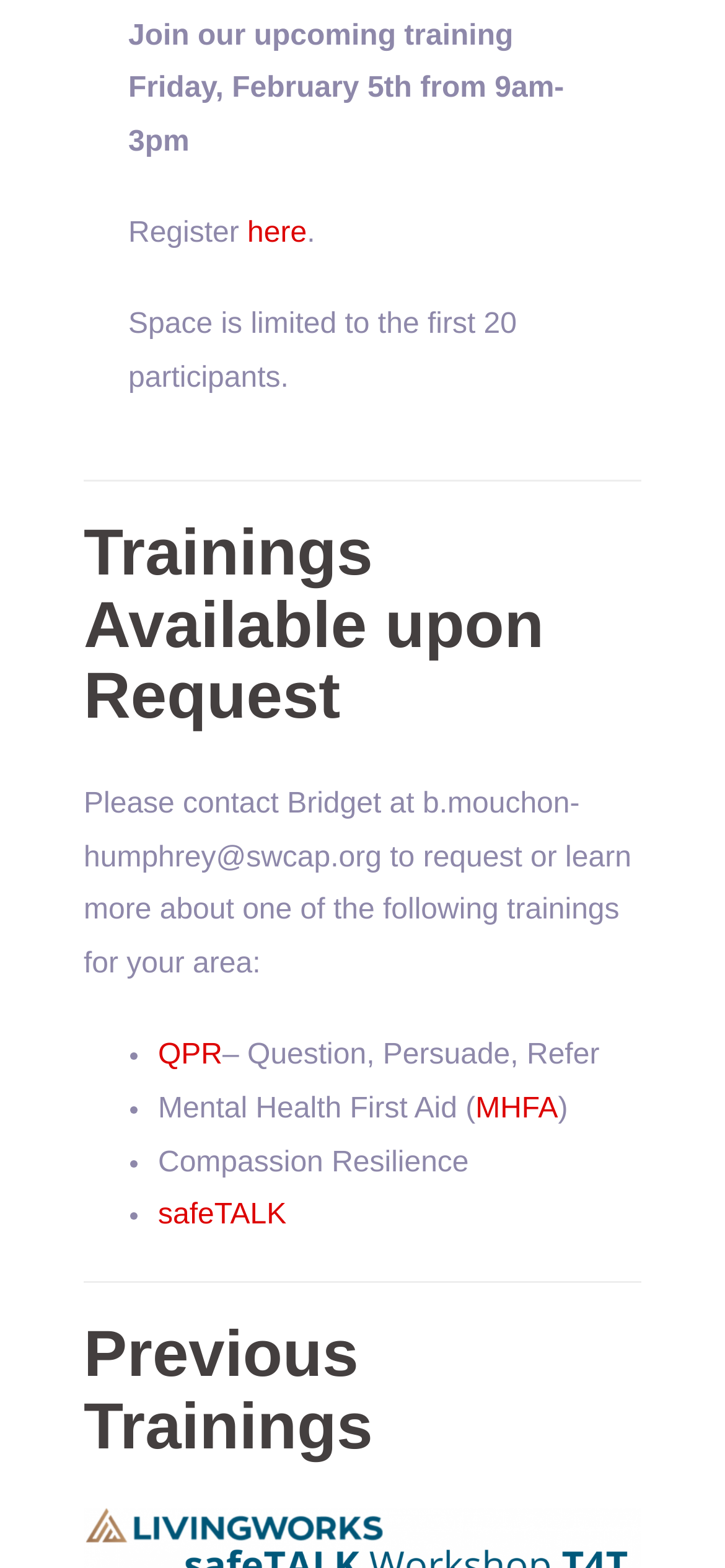From the webpage screenshot, predict the bounding box coordinates (top-left x, top-left y, bottom-right x, bottom-right y) for the UI element described here: QPR

[0.218, 0.663, 0.307, 0.683]